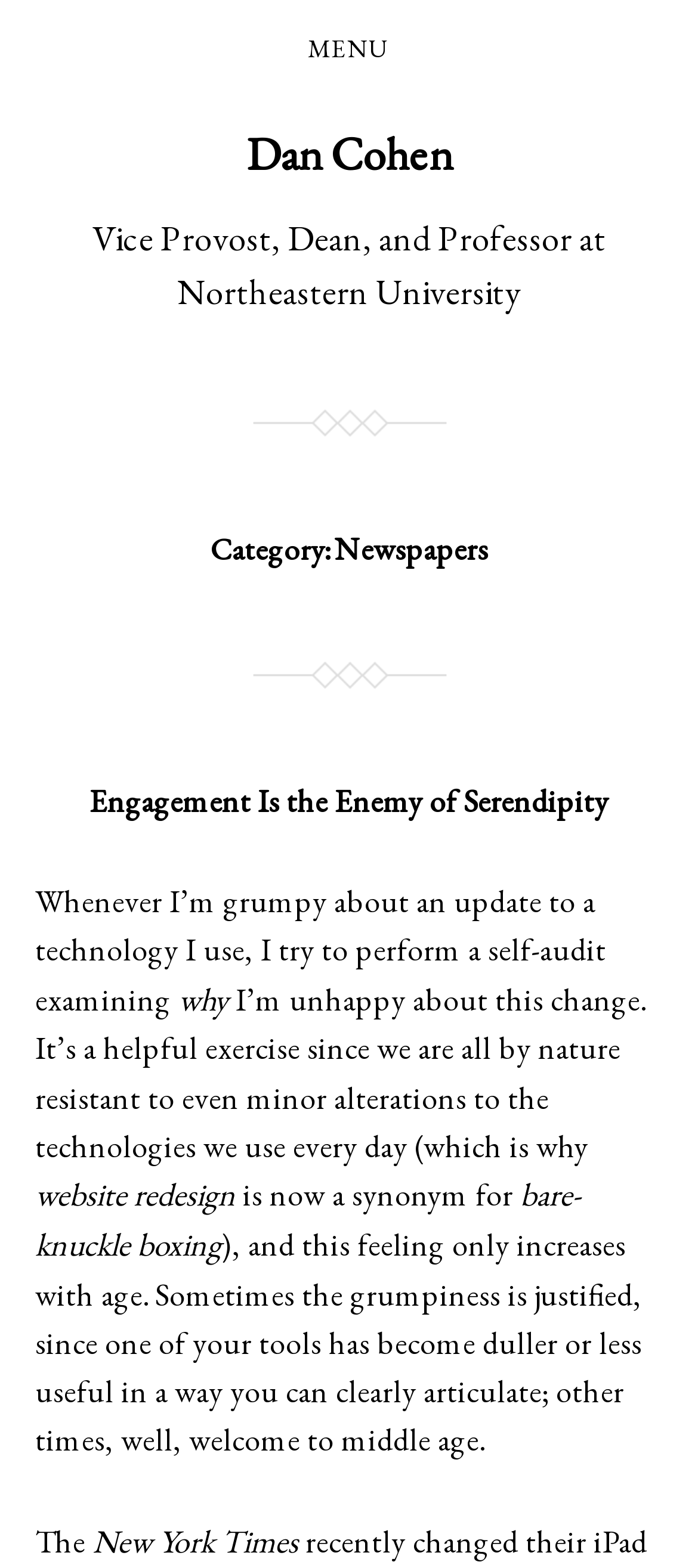Answer this question using a single word or a brief phrase:
What is mentioned as a synonym for website redesign?

bare-knuckle boxing